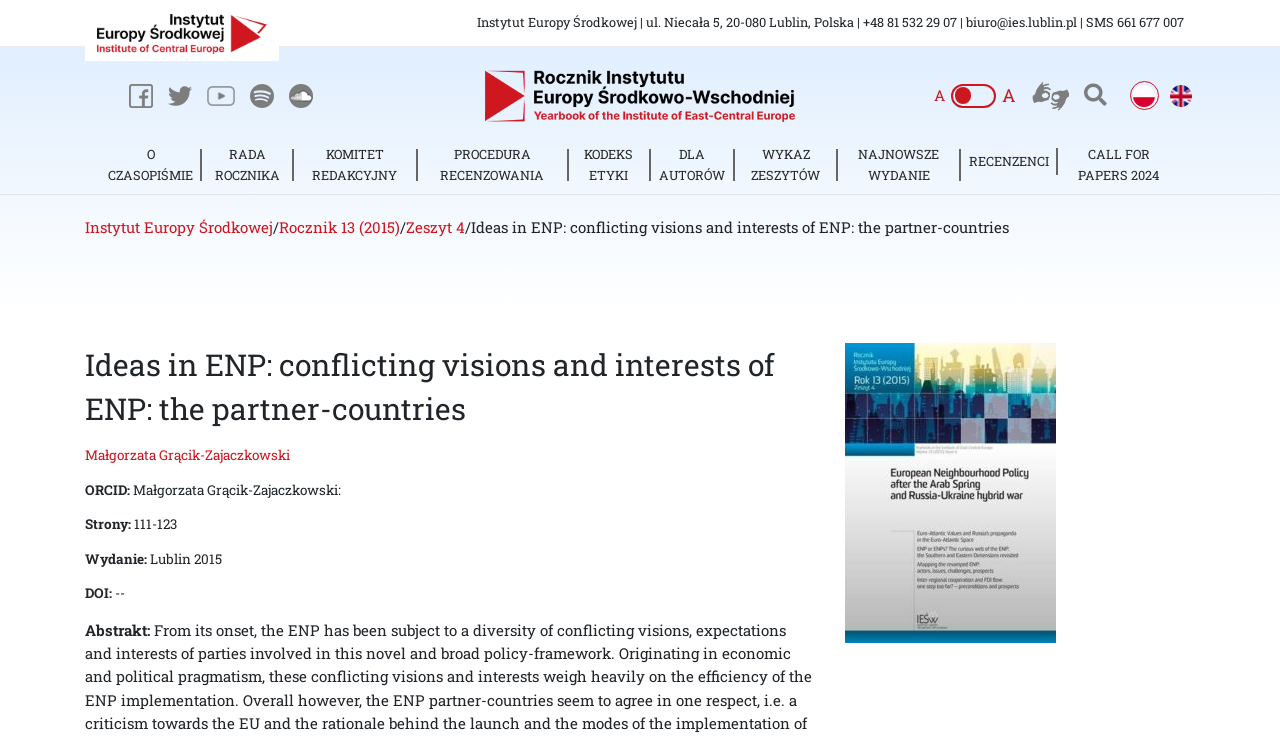Kindly determine the bounding box coordinates of the area that needs to be clicked to fulfill this instruction: "Check the DOI of the article".

[0.066, 0.789, 0.088, 0.814]